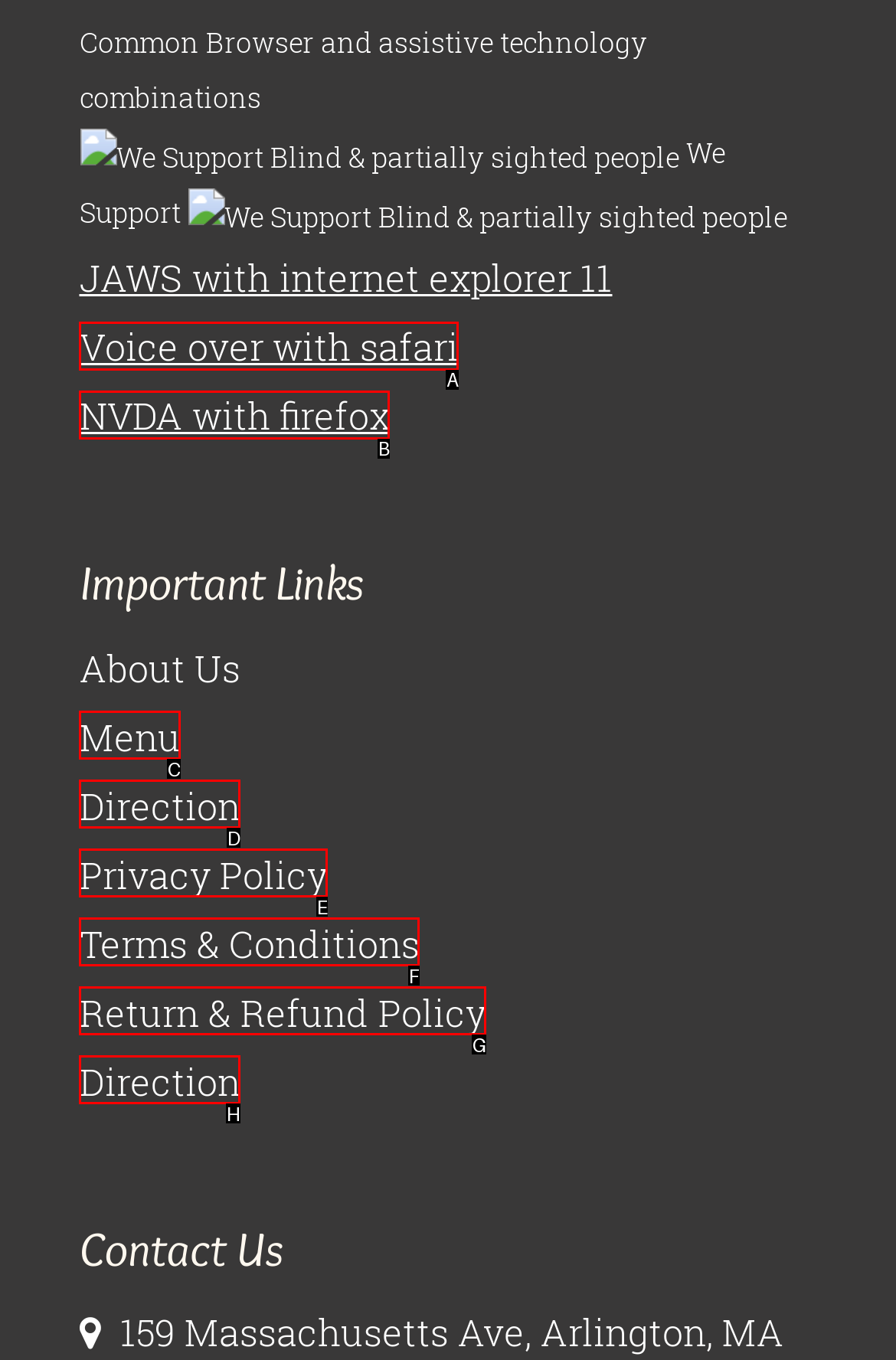Select the letter of the HTML element that best fits the description: Privacy Policy
Answer with the corresponding letter from the provided choices.

E